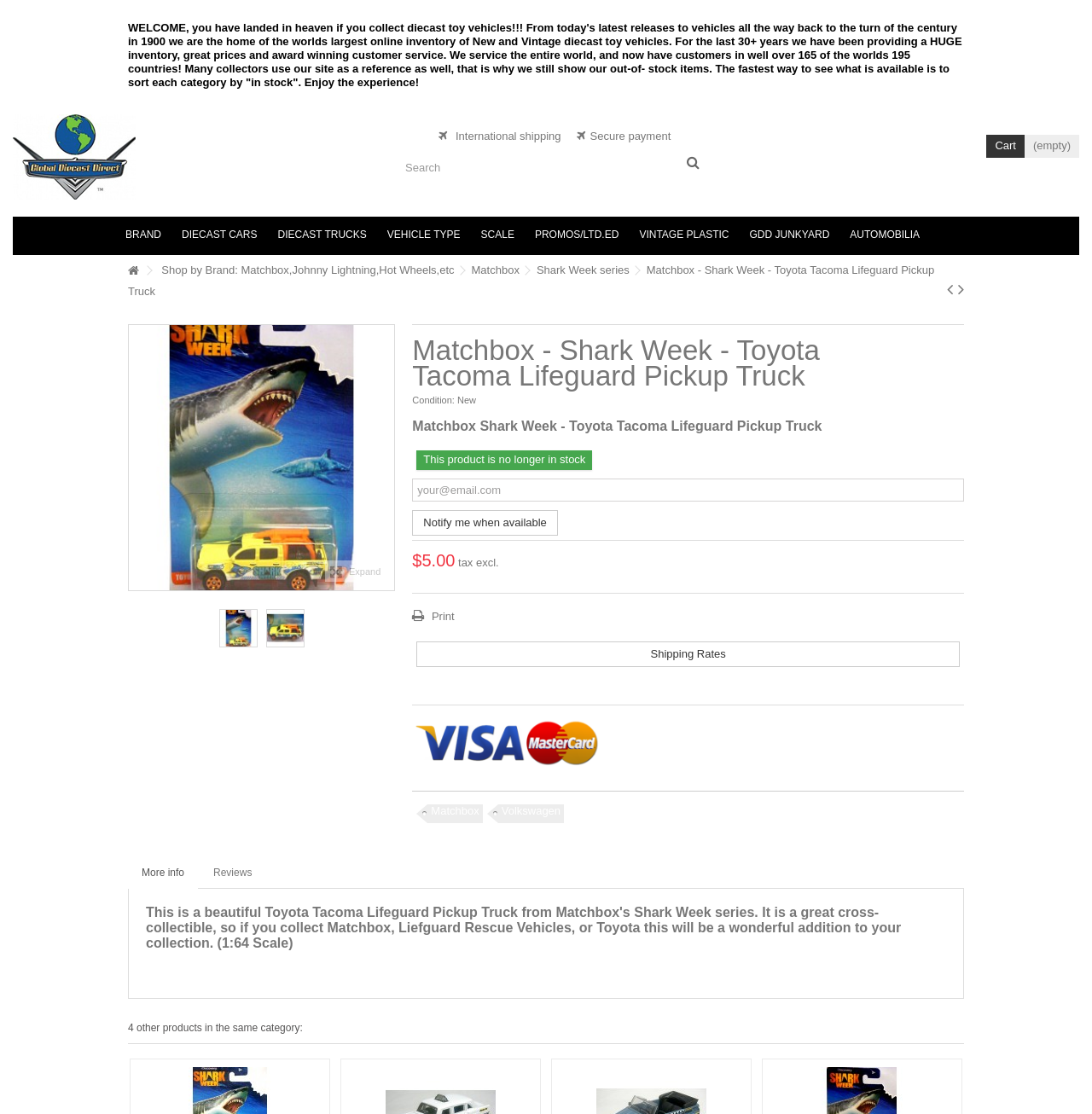Describe in detail what you see on the webpage.

This webpage is an online store selling diecast toy vehicles, specifically featuring a Matchbox Shark Week Toyota Tacoma Lifeguard Pickup Truck. At the top, there is a welcome message and a brief introduction to the website, which claims to have the world's largest online inventory of new and vintage diecast toy vehicles.

Below the introduction, there is a search bar with a magnifying glass icon and a "Cart (empty)" link on the top right corner. The main navigation menu is located below, with links to various categories such as "BRAND", "DIECAST CARS", "DIECAST TRUCKS", and more.

The main content area features a large image of the Matchbox Shark Week Toyota Tacoma Lifeguard Pickup Truck, with details about the product, including its condition, price, and availability. There is also a "Notify me when available" link, as the product is currently out of stock.

On the right side of the page, there are links to related products and categories, including "Shop by Brand" and "Matchbox". Further down, there are links to "Shipping Rates" and "More info" about the product.

At the bottom of the page, there is a section showcasing four other products in the same category, with images and links to each product. Overall, the webpage is well-organized and easy to navigate, with a clear focus on showcasing the featured product and providing easy access to related information and products.